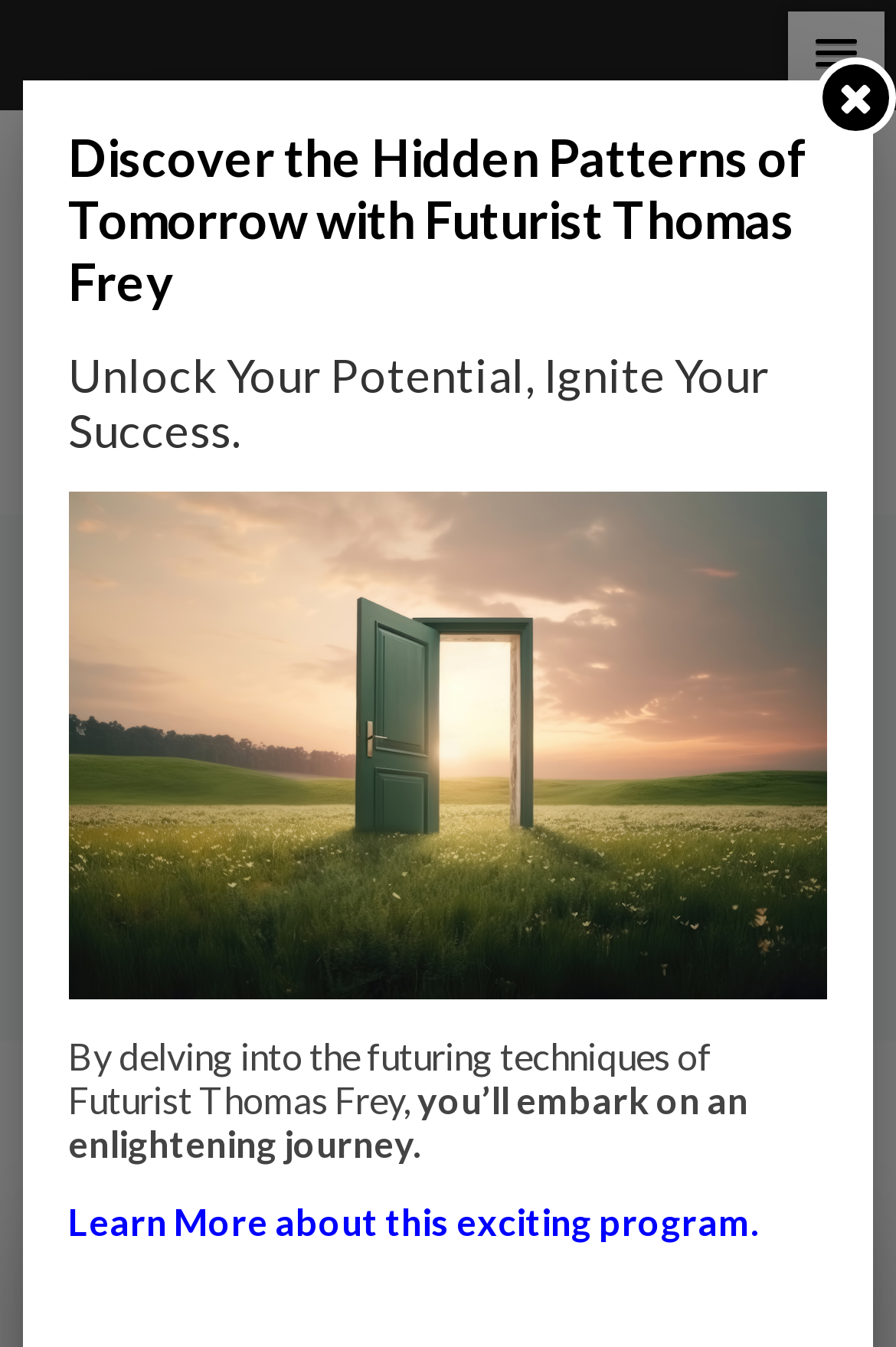What is the purpose of the program?
Analyze the screenshot and provide a detailed answer to the question.

The purpose of the program can be inferred from the static text element with the text 'Unlock Your Potential, Ignite Your Success.' which is located near the top of the webpage.